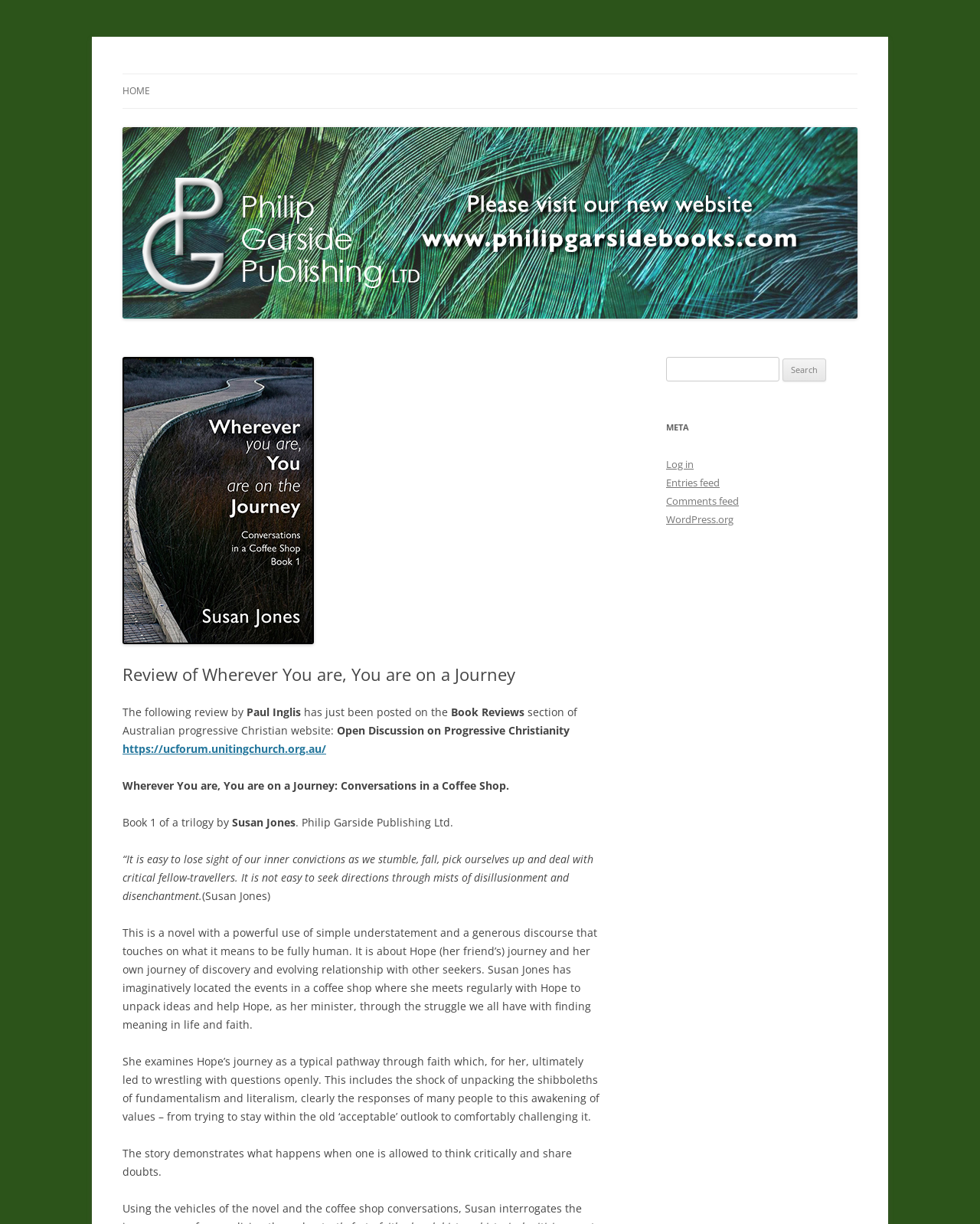Illustrate the webpage's structure and main components comprehensively.

This webpage is a review of the book "Wherever You are, You are on a Journey" by Susan Jones, published by Philip Garside Publishing Limited. At the top of the page, there is a heading with the publisher's name, which is also a link. Below it, there is a longer heading that describes the publisher's services, including mail order book services for churches and clergy.

On the left side of the page, there is a navigation menu with links to "HOME" and "Philip Garside Publishing Limited". Below the navigation menu, there is an image of the publisher's logo.

The main content of the page is a review of the book, which is divided into several paragraphs. The review is written by Paul Inglis and was originally posted on the "Book Reviews" section of the Australian progressive Christian website "Open Discussion on Progressive Christianity". The review discusses the book's themes, including the journey of faith and the importance of critical thinking.

On the right side of the page, there is a complementary section with a search bar, where users can search for specific keywords. Below the search bar, there are links to "META", "Log in", "Entries feed", "Comments feed", and "WordPress.org".

Overall, the webpage is a review of a book, with a focus on its themes and ideas, and provides additional resources and links for users to explore.